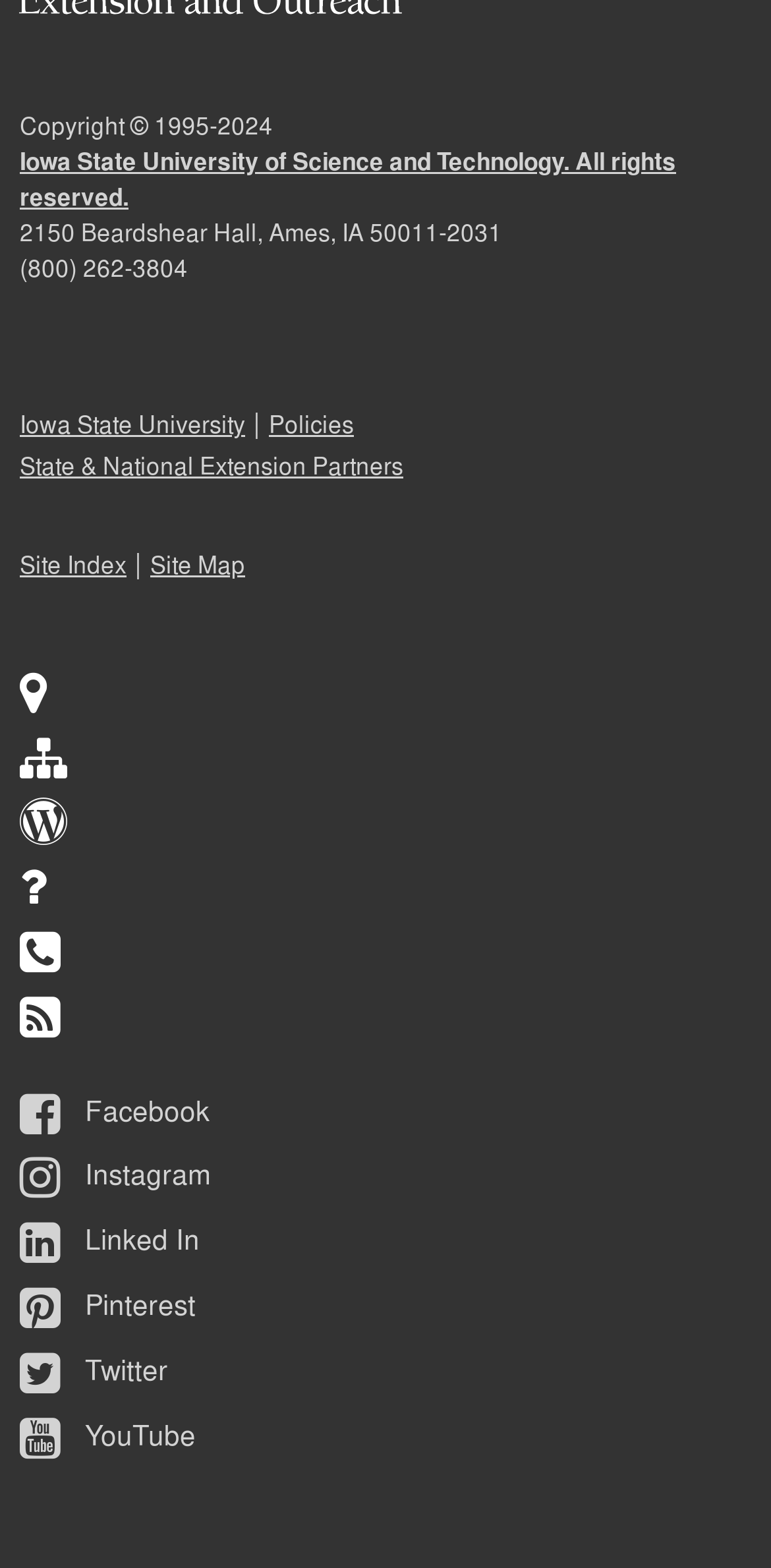Using the provided element description: "DeMar DeRozan", identify the bounding box coordinates. The coordinates should be four floats between 0 and 1 in the order [left, top, right, bottom].

None